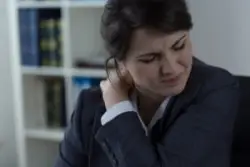What is the woman doing to her neck?
Respond to the question with a well-detailed and thorough answer.

The woman in the image is visibly experiencing discomfort and is rubbing her neck, which reflects a pained or strained demeanor, hinting at a potential health issue related to pain management.